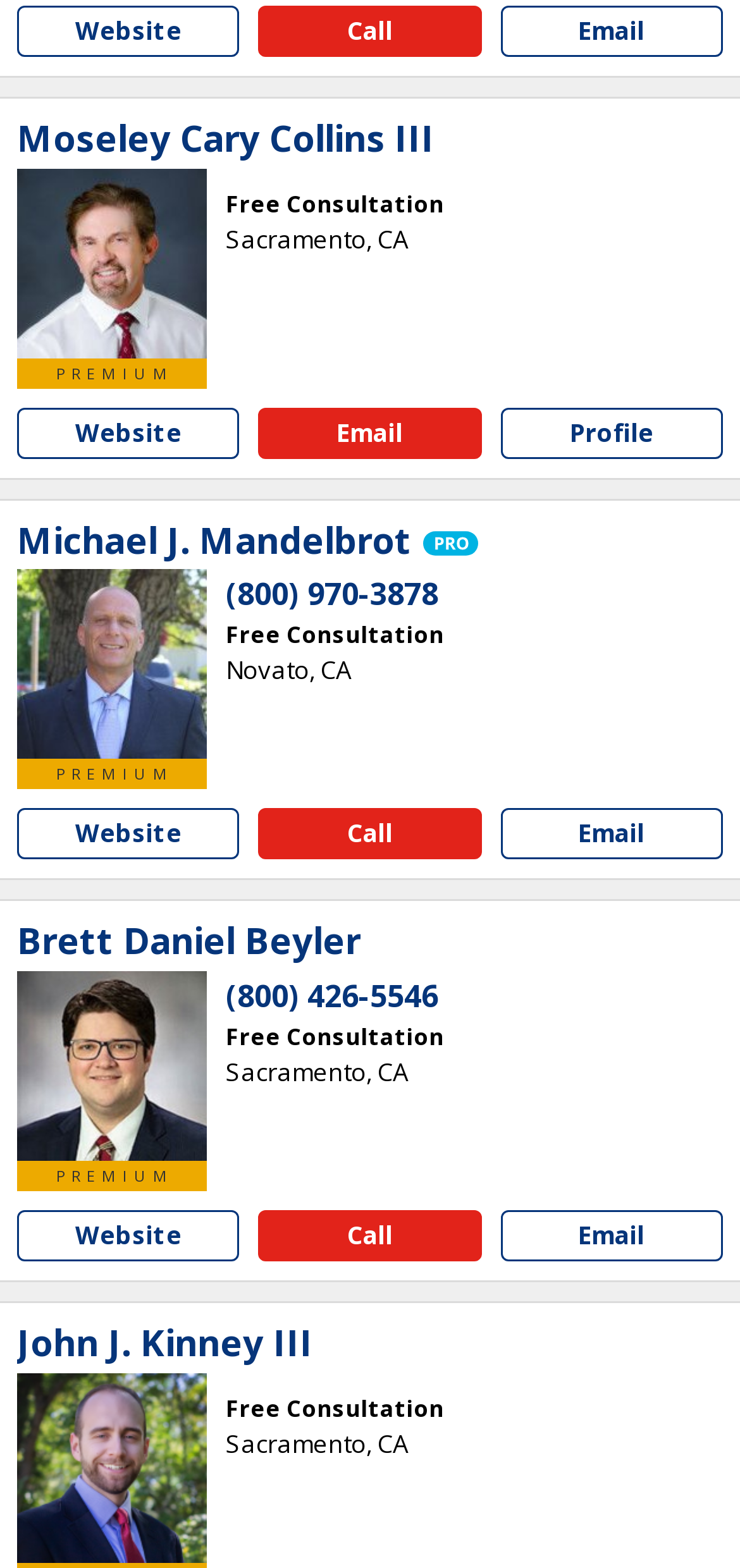What is the phone number of Michael J. Mandelbrot?
Give a detailed and exhaustive answer to the question.

I found the phone number of Michael J. Mandelbrot by searching for the text associated with his profile. The phone number '(800) 970-3878' is listed below his name, indicating his contact information.